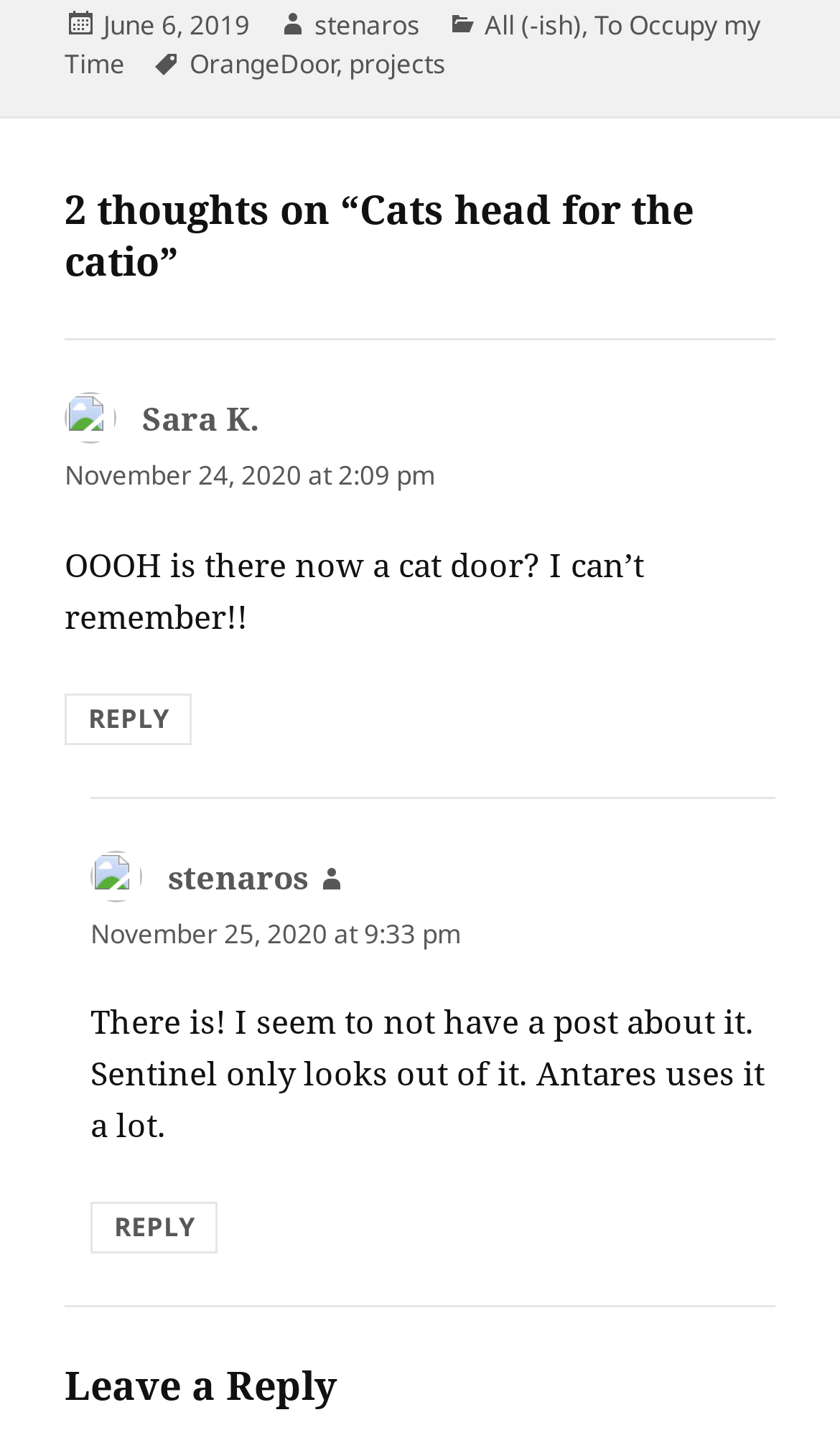Please analyze the image and provide a thorough answer to the question:
How many comments are there on the post?

There are two comments on the post, one from Sara K. and one from stenaros, which can be found in the comment section of the webpage.